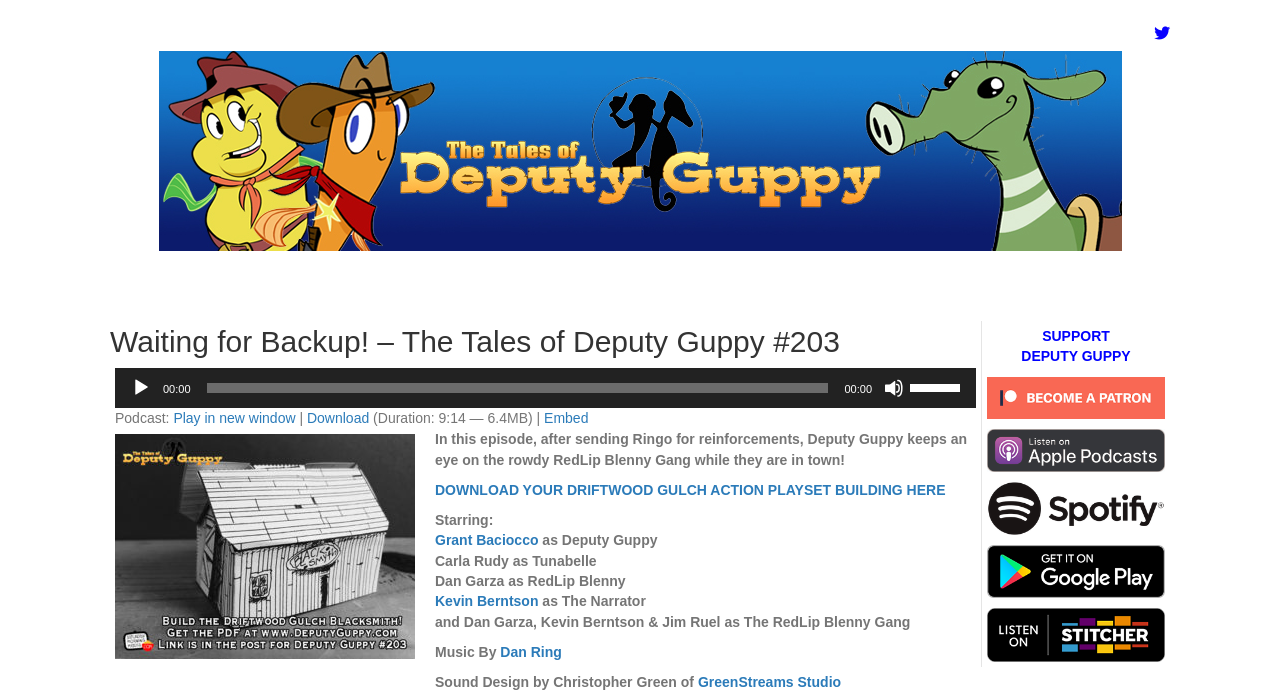What is the name of the podcast?
Using the details shown in the screenshot, provide a comprehensive answer to the question.

I found the answer by looking at the heading element 'Waiting for Backup! – The Tales of Deputy Guppy #203' which is a prominent element on the webpage, indicating that it is the title of the podcast.